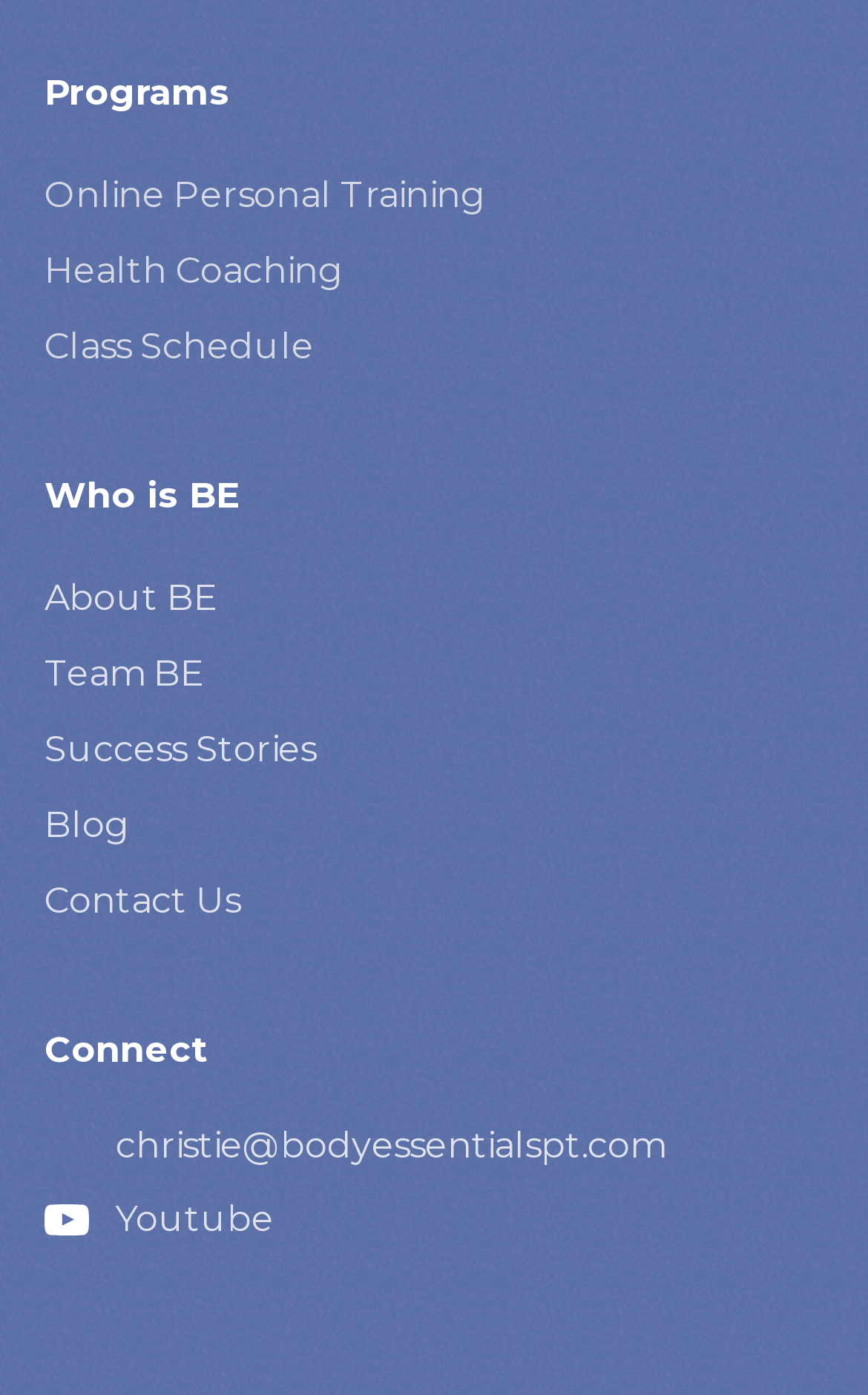Could you highlight the region that needs to be clicked to execute the instruction: "Click on Online Personal Training"?

[0.051, 0.114, 0.559, 0.168]